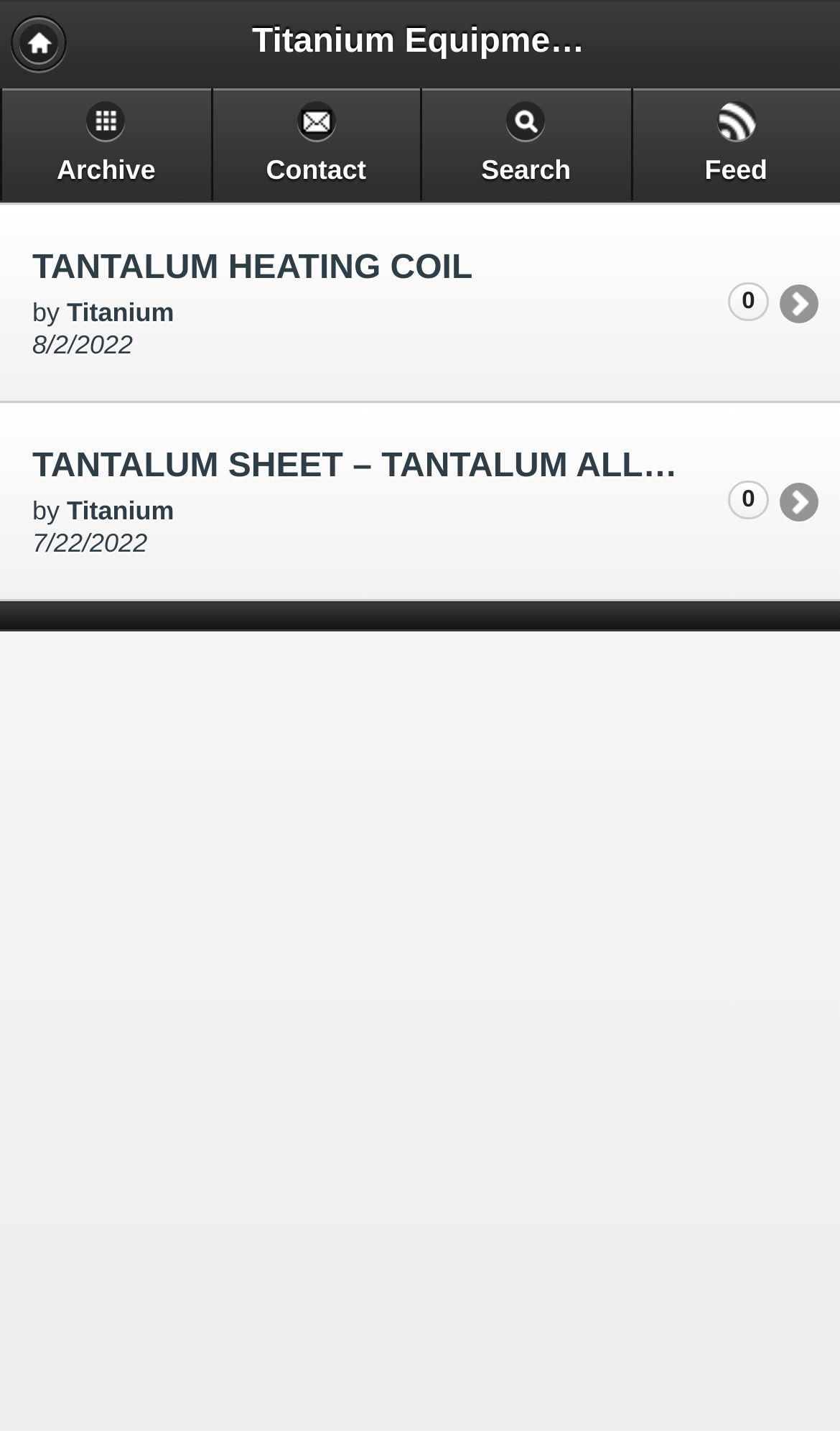Answer the question briefly using a single word or phrase: 
What is the layout of the webpage?

Header and main content